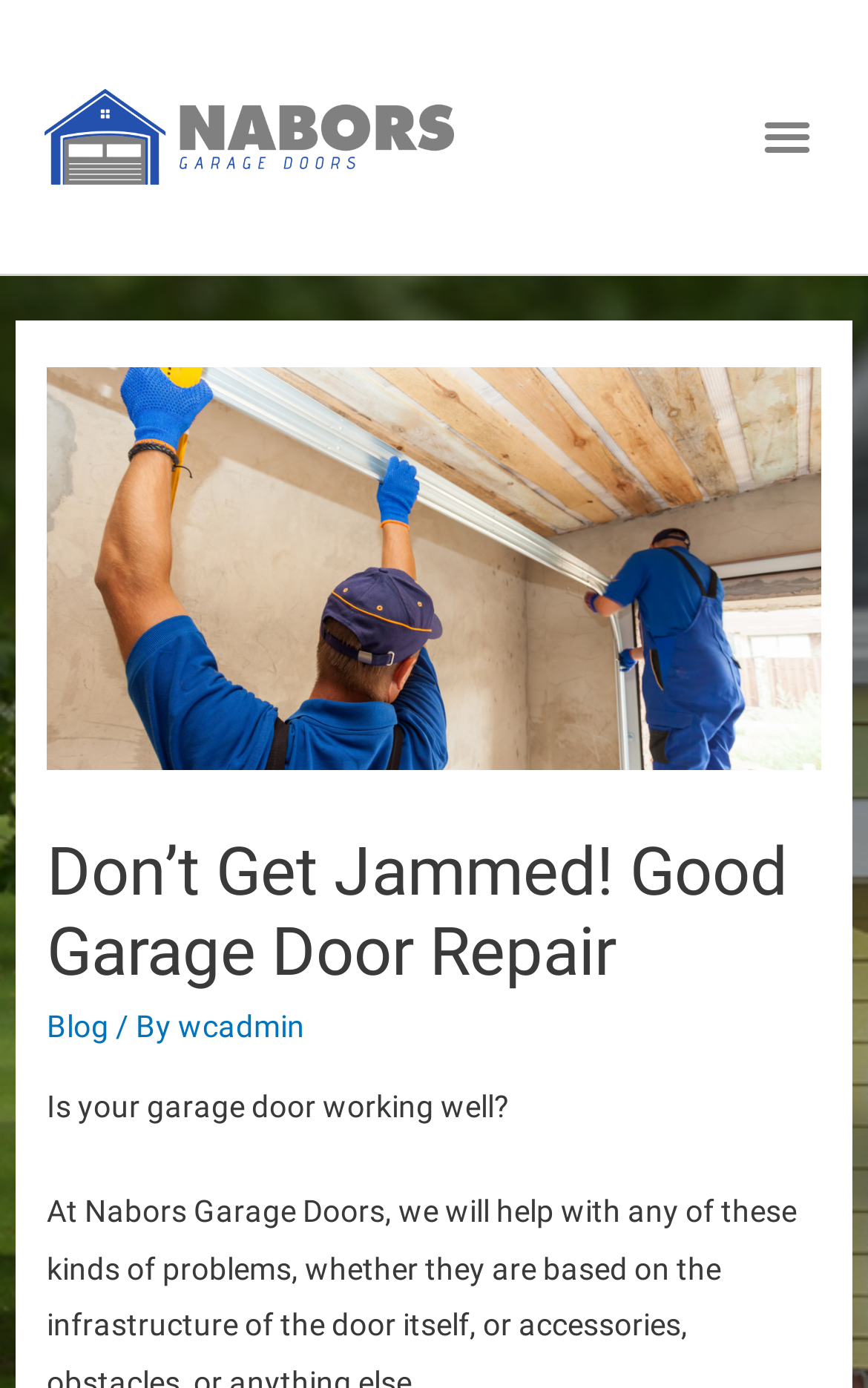Predict the bounding box of the UI element based on the description: "Blog". The coordinates should be four float numbers between 0 and 1, formatted as [left, top, right, bottom].

[0.054, 0.726, 0.126, 0.752]